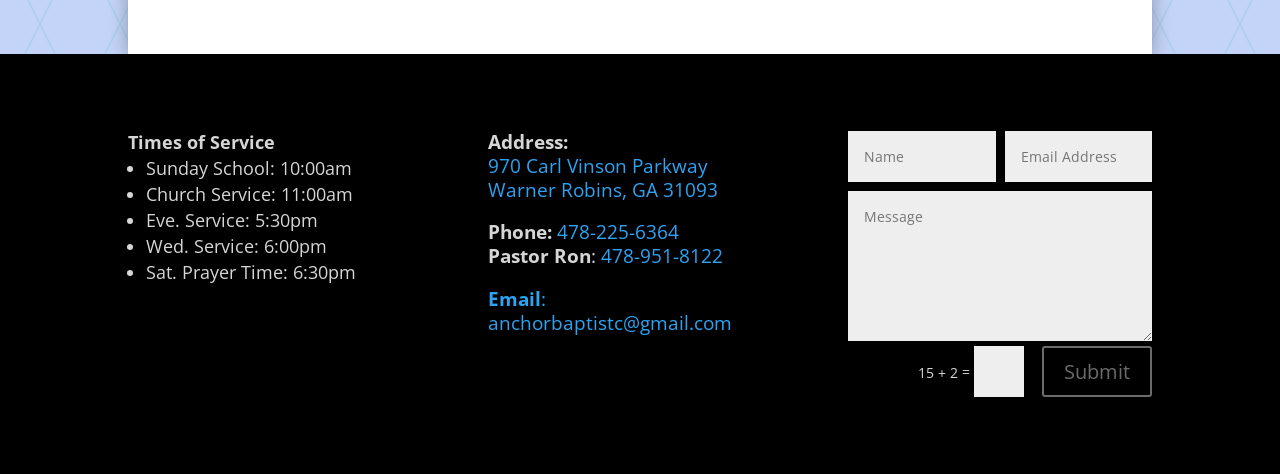Could you locate the bounding box coordinates for the section that should be clicked to accomplish this task: "Enter address".

[0.663, 0.277, 0.778, 0.384]